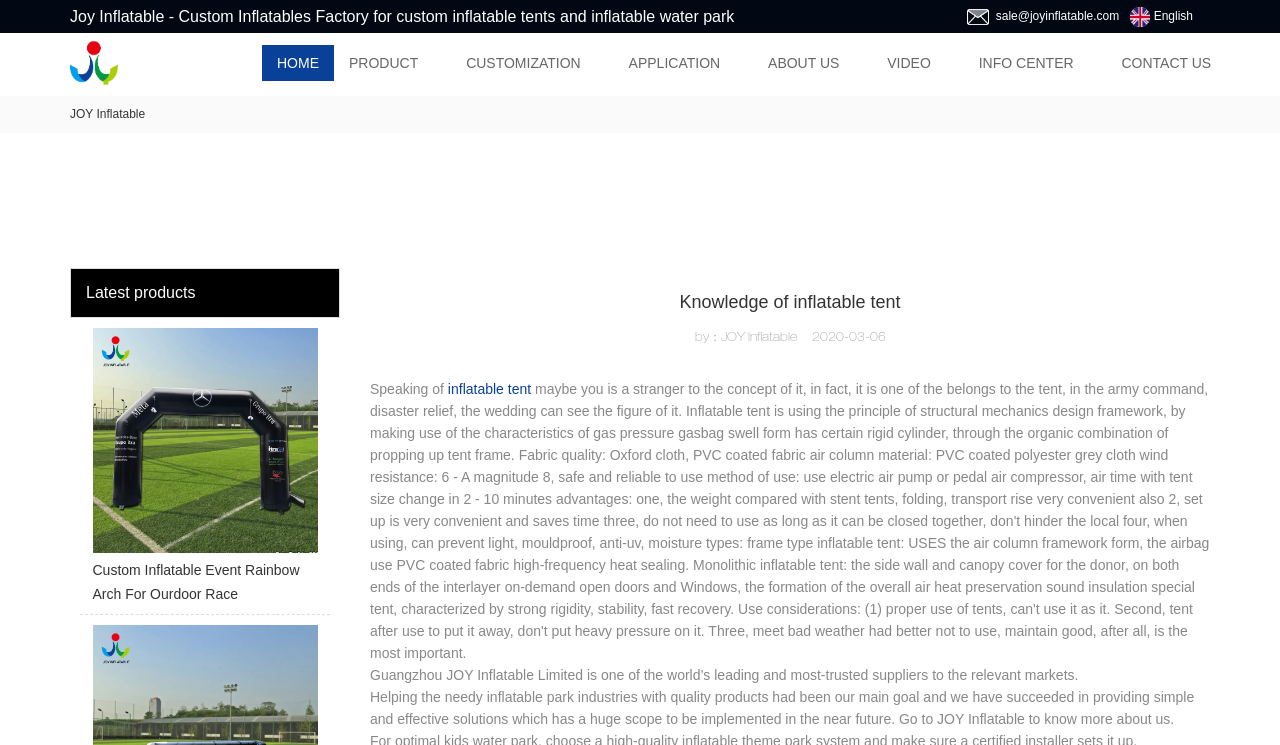Kindly determine the bounding box coordinates for the area that needs to be clicked to execute this instruction: "Learn about custom inflatable tents".

[0.35, 0.511, 0.415, 0.533]